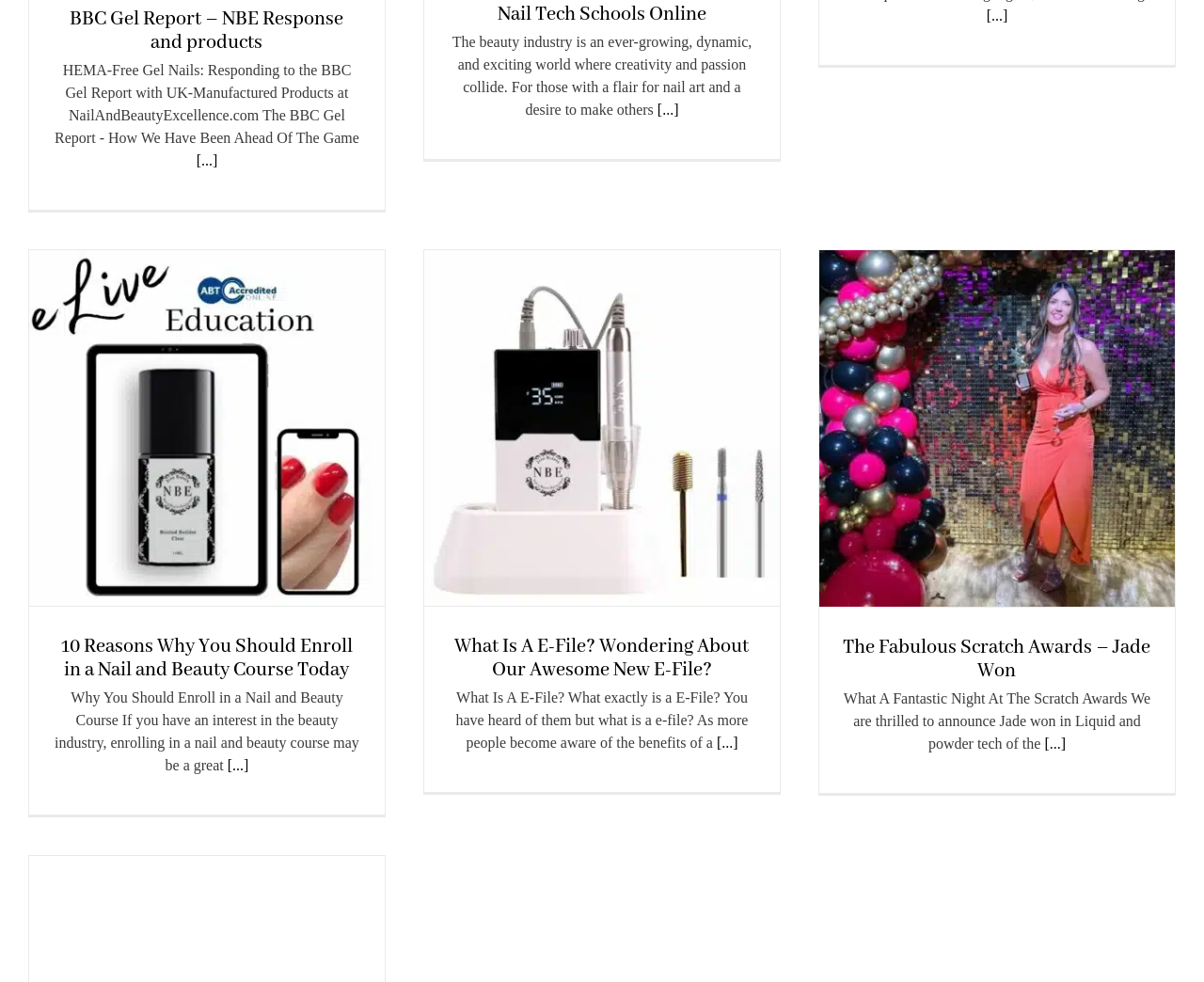Please provide a brief answer to the following inquiry using a single word or phrase:
What is the purpose of the 'Nail Tech Schools Online' section?

To promote nail art education